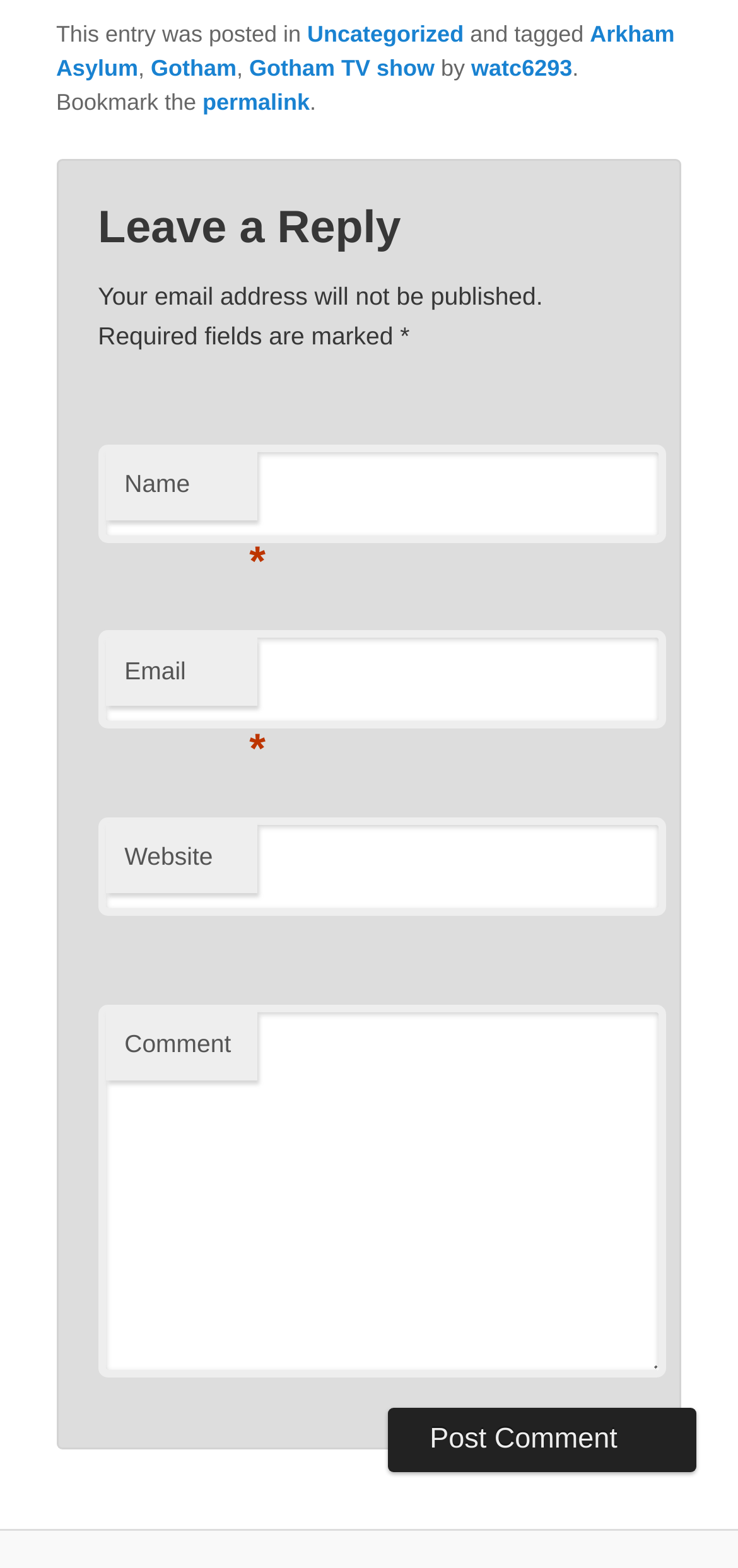Can you specify the bounding box coordinates of the area that needs to be clicked to fulfill the following instruction: "Visit Twitter"?

None